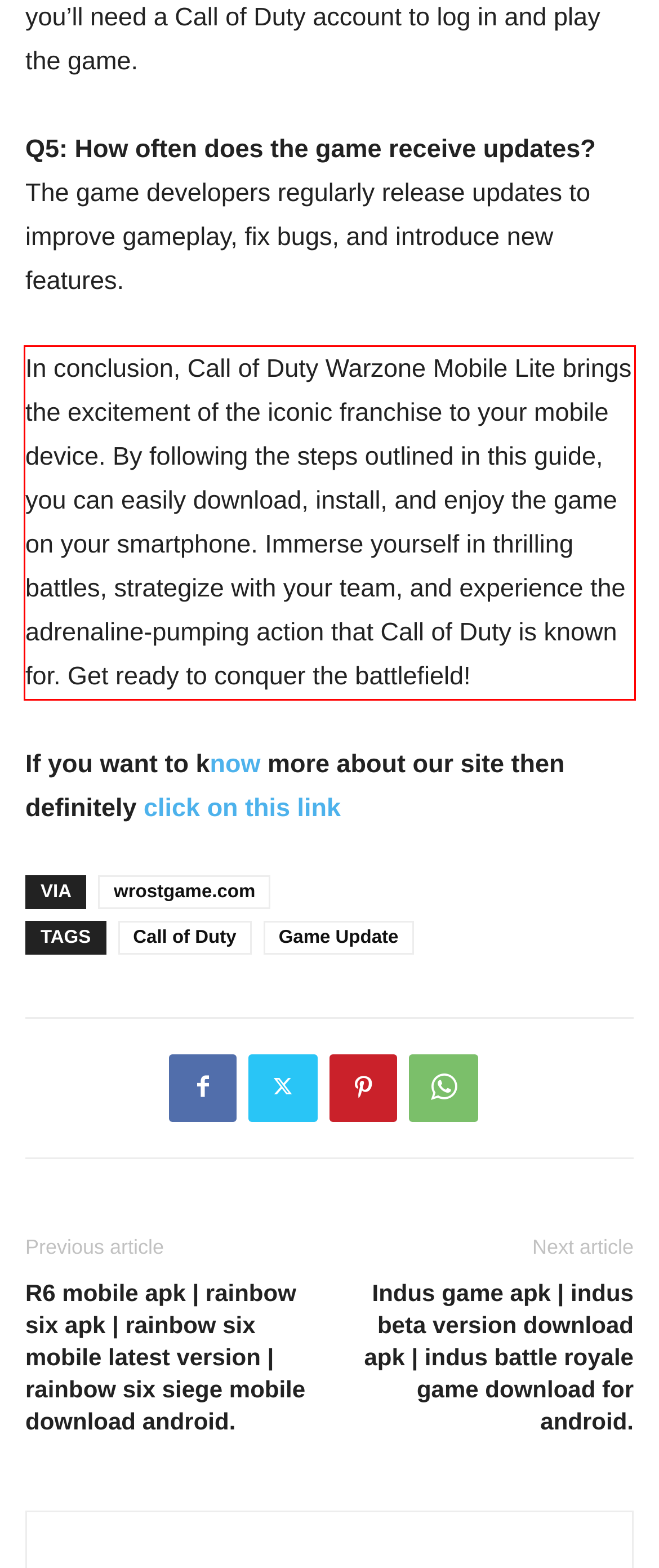You are presented with a webpage screenshot featuring a red bounding box. Perform OCR on the text inside the red bounding box and extract the content.

In conclusion, Call of Duty Warzone Mobile Lite brings the excitement of the iconic franchise to your mobile device. By following the steps outlined in this guide, you can easily download, install, and enjoy the game on your smartphone. Immerse yourself in thrilling battles, strategize with your team, and experience the adrenaline-pumping action that Call of Duty is known for. Get ready to conquer the battlefield!